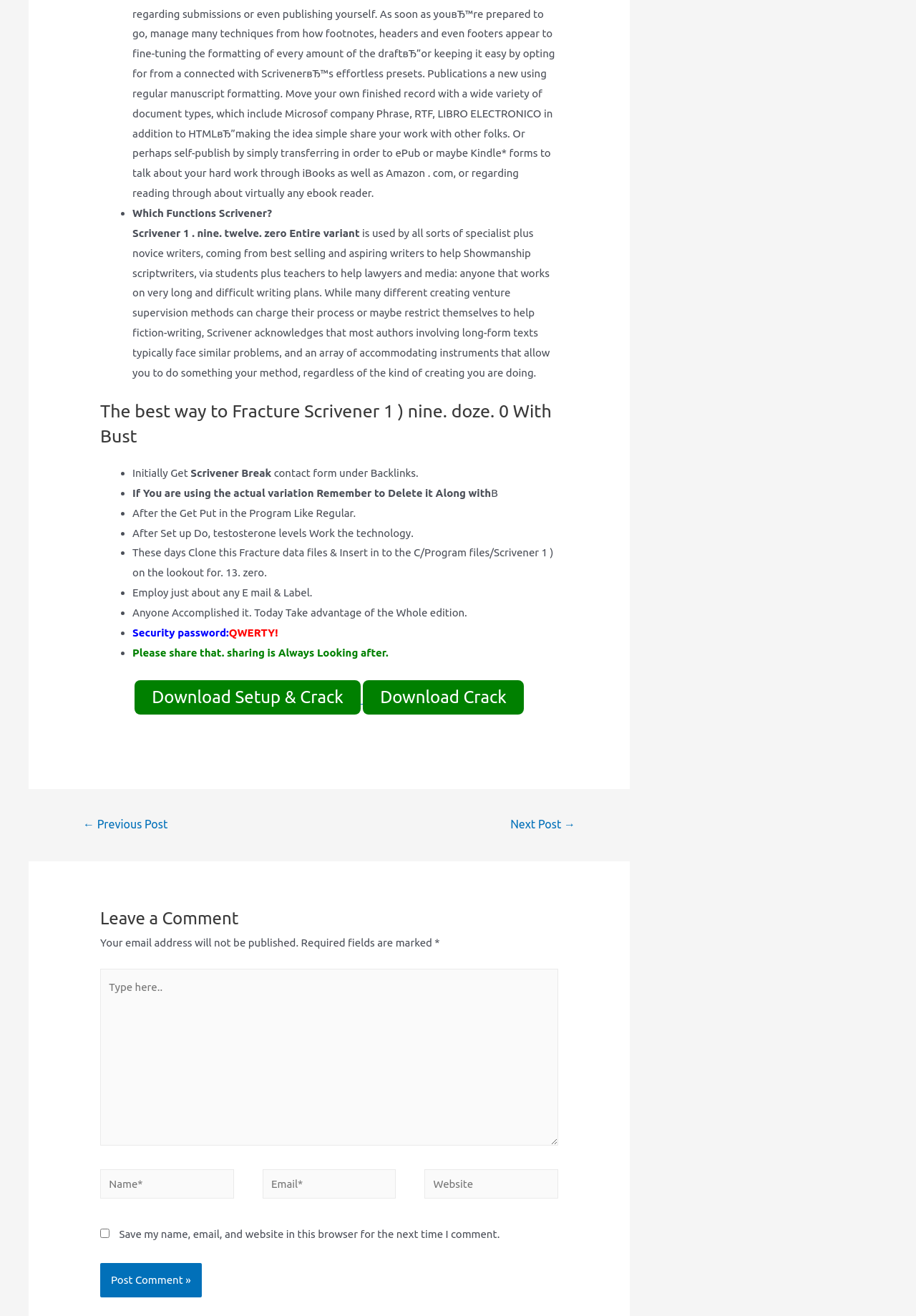What is the purpose of the comment section?
Carefully examine the image and provide a detailed answer to the question.

The comment section at the bottom of the webpage allows users to leave a comment or feedback, with fields to enter their name, email, and website, and an option to save their information for future comments.